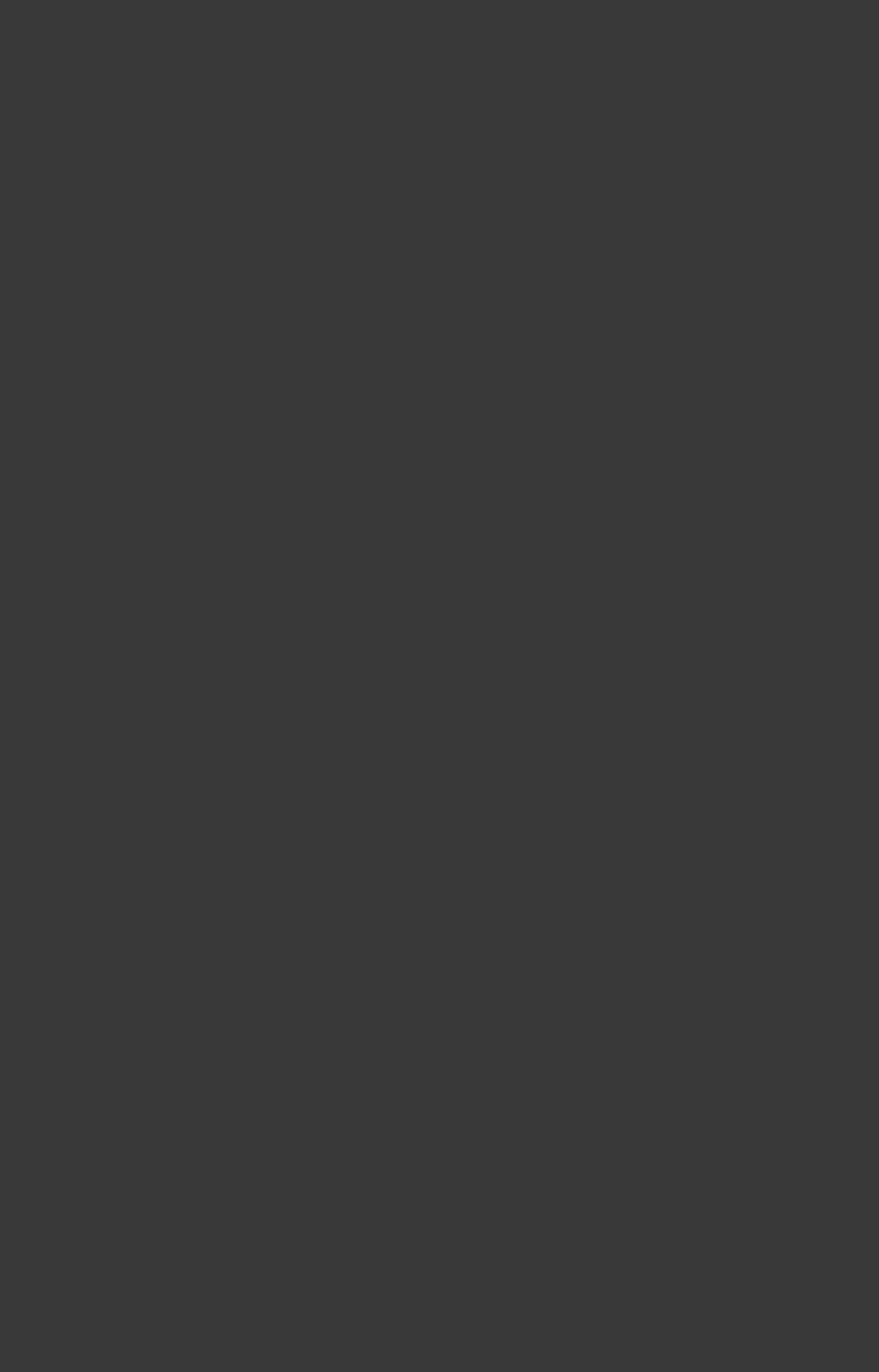What is the email address of the organization?
Provide a one-word or short-phrase answer based on the image.

info@folk.se